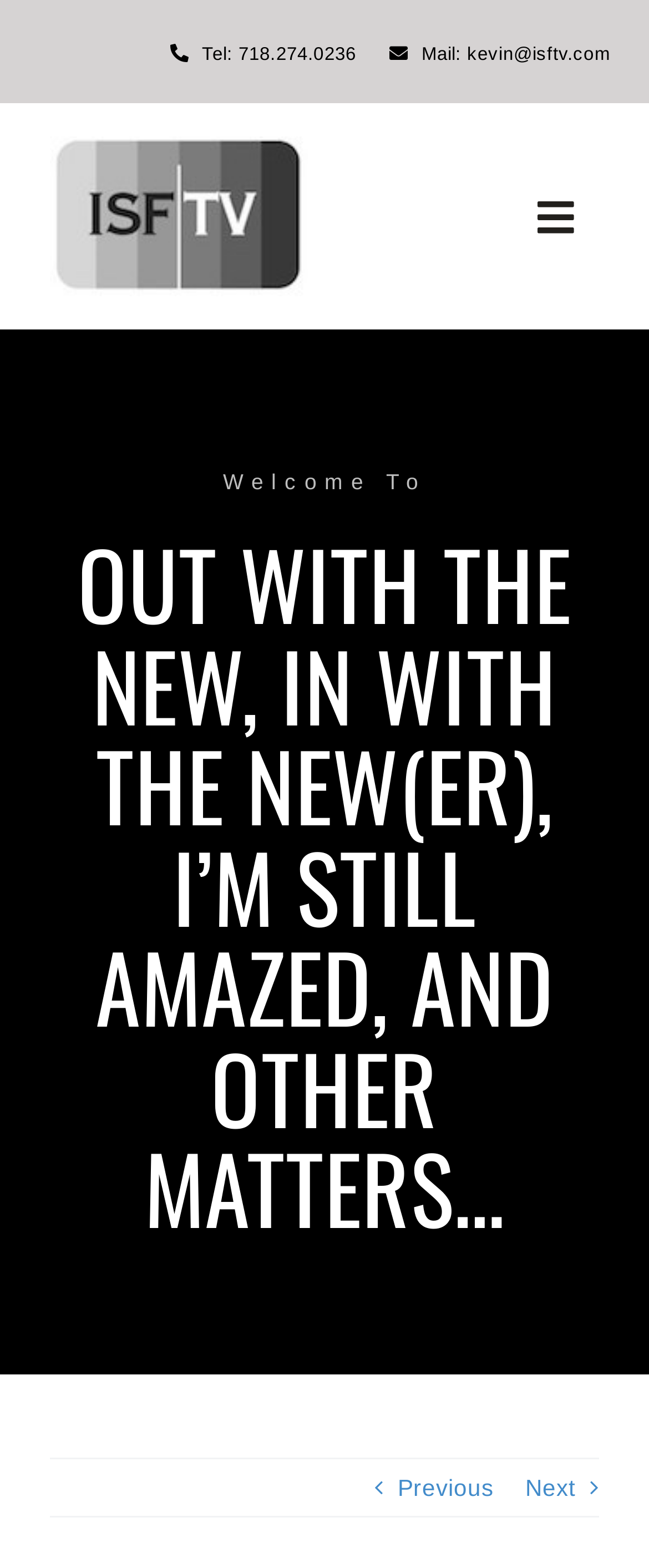What are the two arrow icons for?
Your answer should be a single word or phrase derived from the screenshot.

Previous and Next